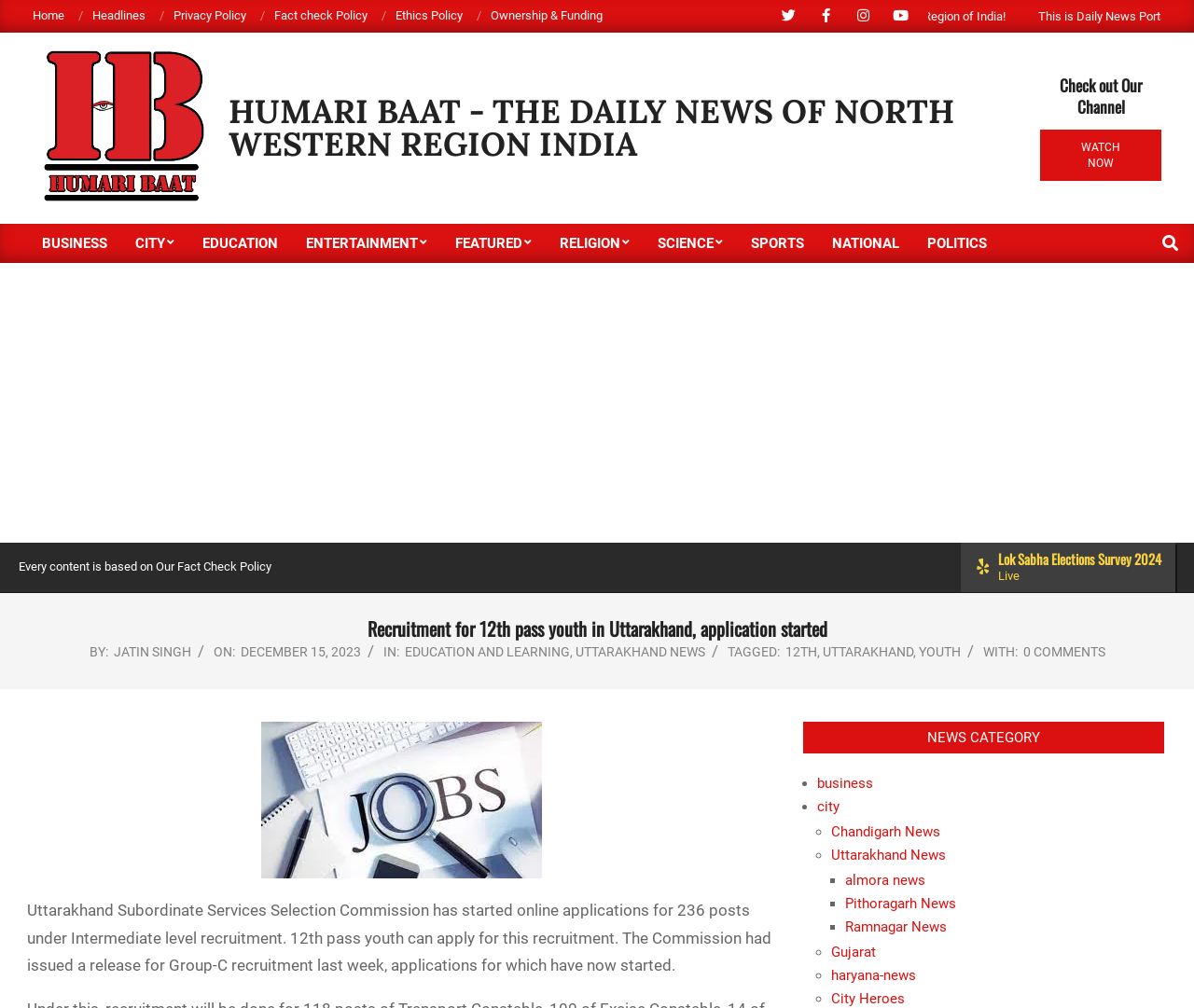Produce an elaborate caption capturing the essence of the webpage.

The webpage is a news portal with a focus on the North Western Region of India. At the top, there is a navigation menu with links to various sections such as Home, Headlines, Privacy Policy, and more. Below this, there is a banner with the website's logo and a tagline "This is Daily News Portal with 24x7 news updates from North Western Region of India!".

On the left side, there is a primary navigation menu with links to different categories such as Business, City, Education, and more. Below this, there is a search bar where users can type in search terms.

The main content area of the webpage is divided into two sections. The top section has a heading "Recruitment for 12th pass youth in Uttarakhand, application started" and a brief summary of the news article. Below this, there are details about the article, including the author, date, and categories.

The main news article is displayed below, with a heading and a brief summary. The article discusses the Uttarakhand Subordinate Services Selection Commission's online applications for 236 posts under Intermediate level recruitment, and how 12th pass youth can apply for this recruitment.

On the right side, there is a section with links to various news categories, including Business, City, and more. Below this, there are links to specific news articles, including Chandigarh News, Uttarakhand News, and more.

At the bottom of the webpage, there is a section with links to the website's social media channels and a call-to-action to watch their channel.